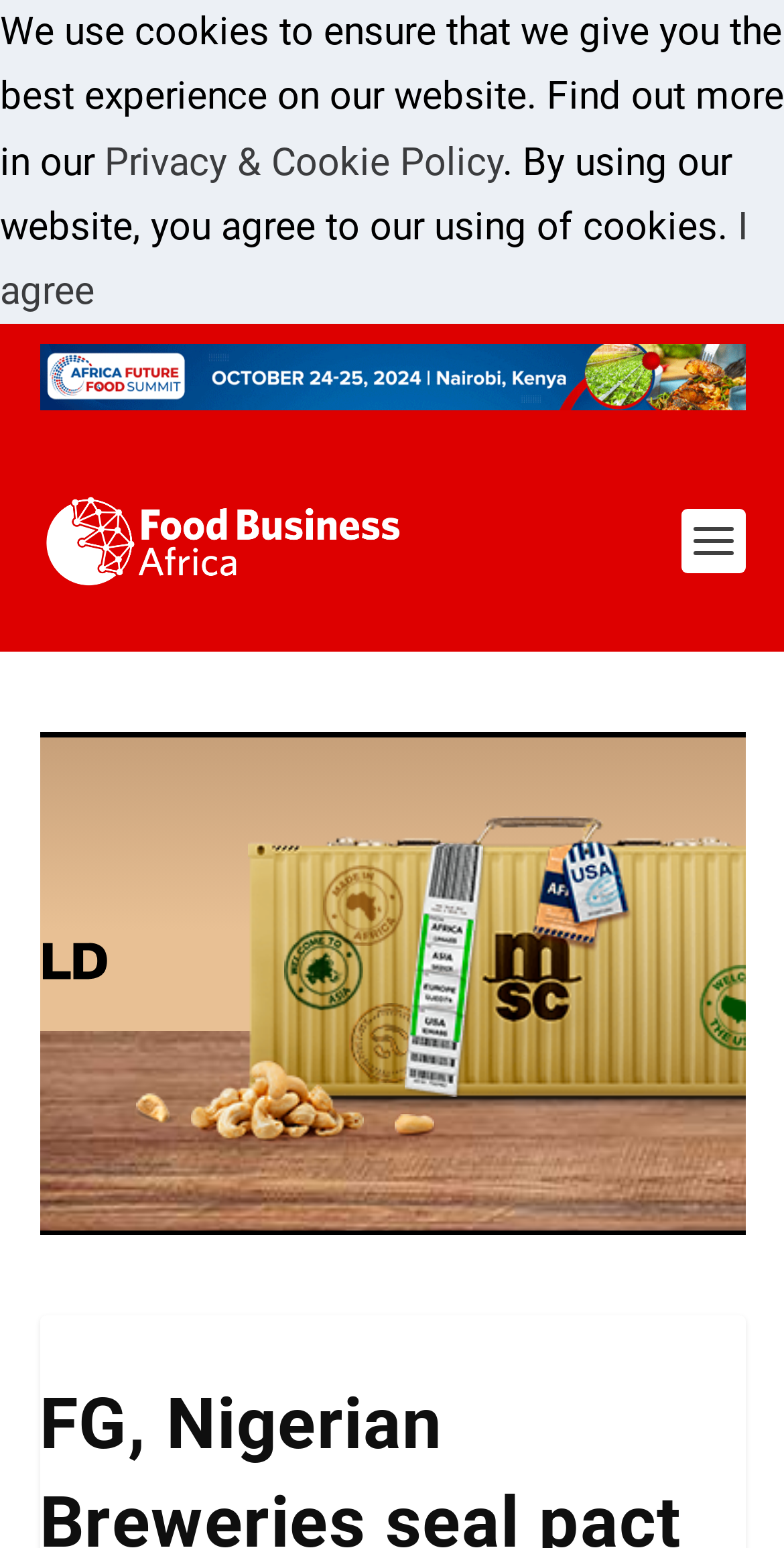Please answer the following question using a single word or phrase: What is the name of the magazine?

Food Business Africa Magazine